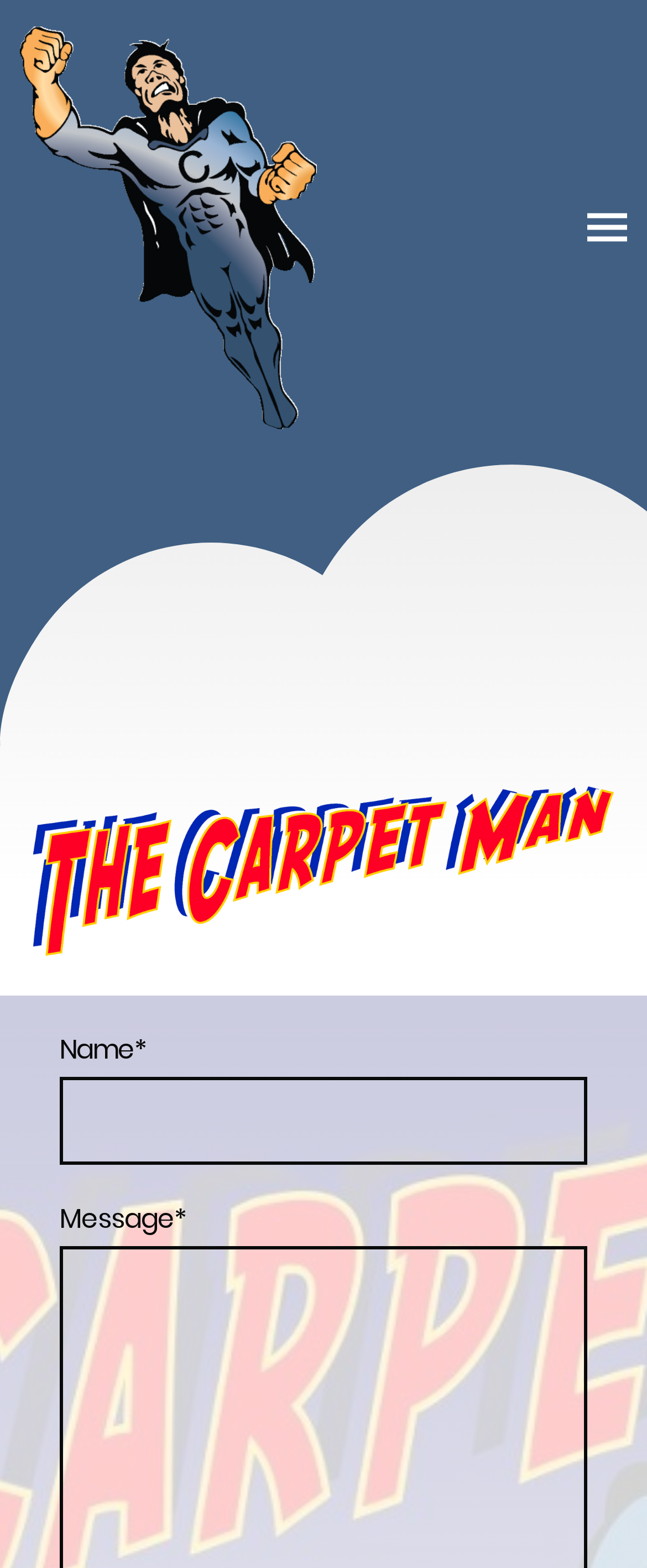Is the textbox for 'Message' required?
Relying on the image, give a concise answer in one word or a brief phrase.

No